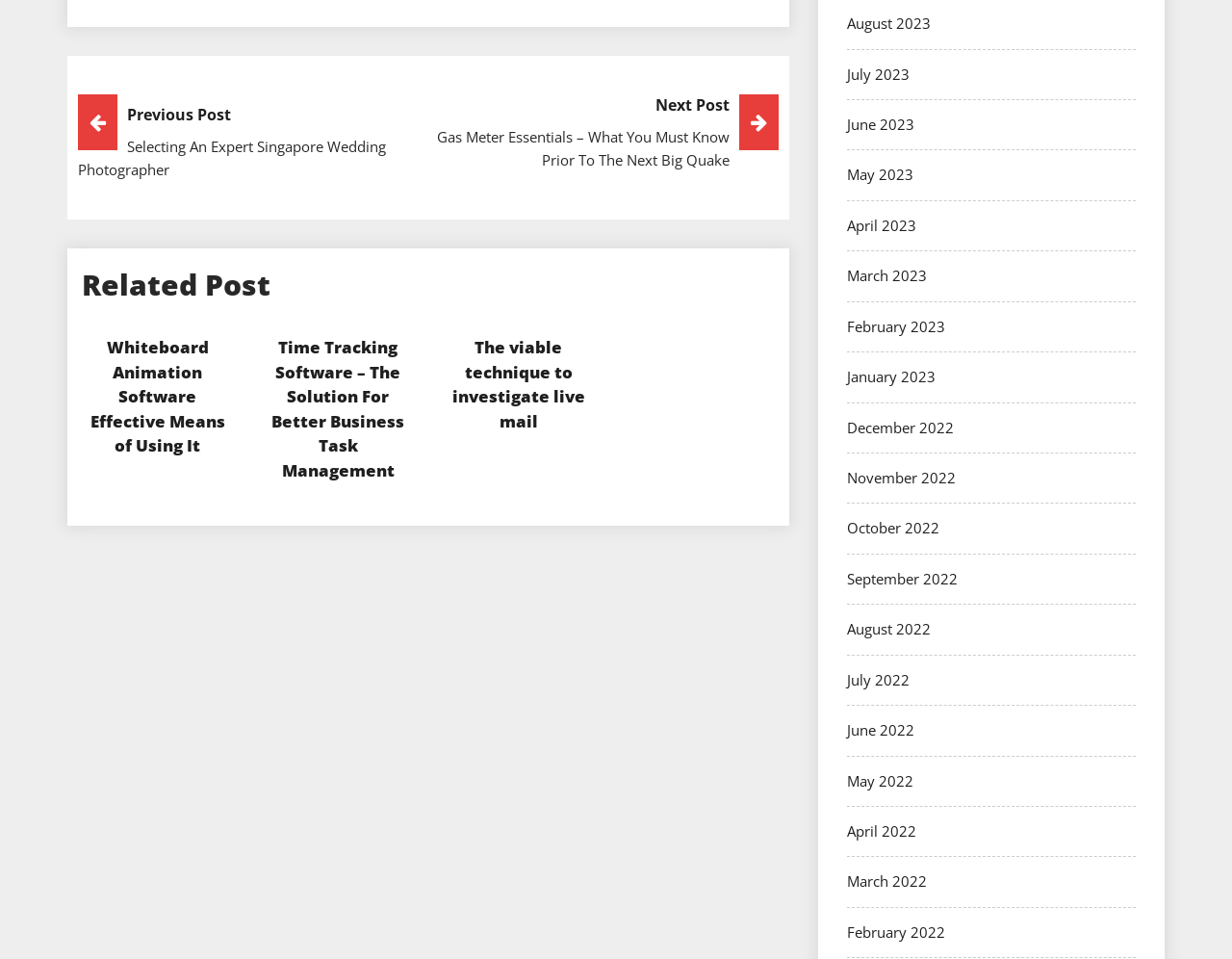Indicate the bounding box coordinates of the element that needs to be clicked to satisfy the following instruction: "Check posts from August 2023". The coordinates should be four float numbers between 0 and 1, i.e., [left, top, right, bottom].

[0.688, 0.014, 0.755, 0.034]